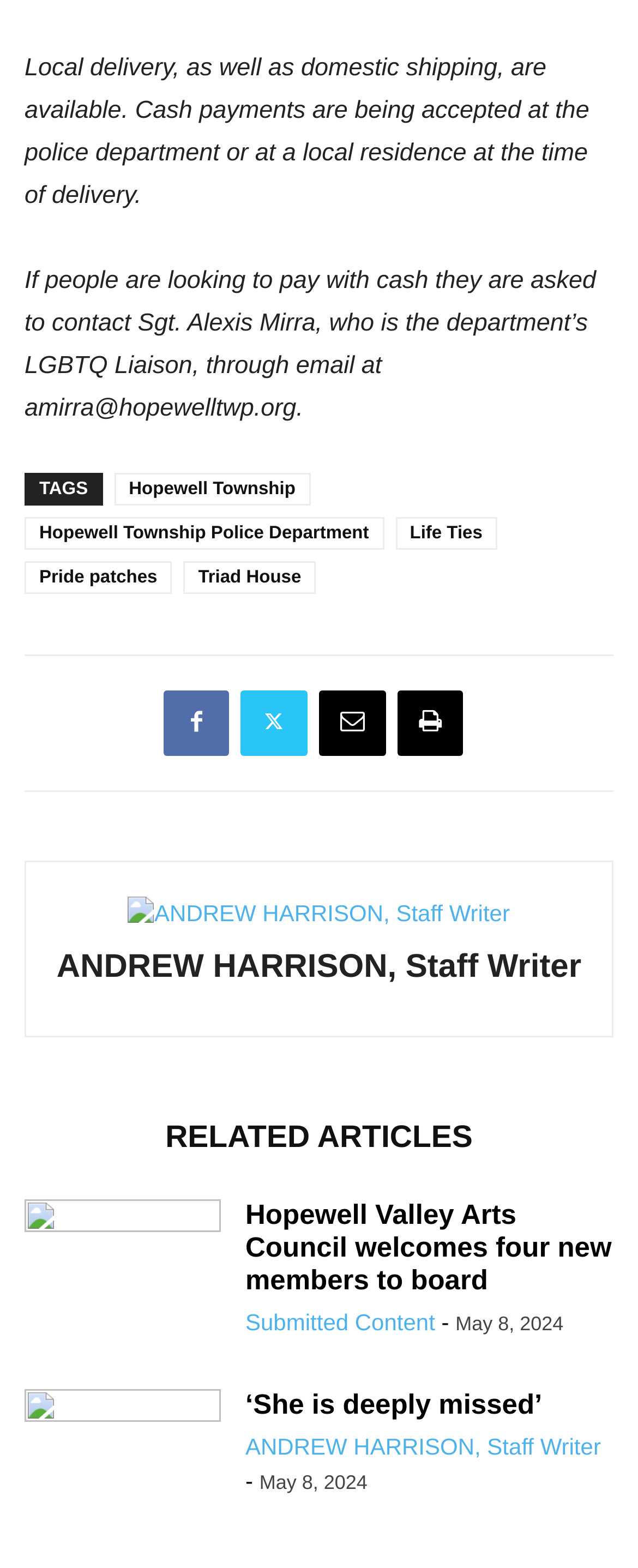Who is the LGBTQ Liaison of the police department?
Give a comprehensive and detailed explanation for the question.

According to the text, 'If people are looking to pay with cash they are asked to contact Sgt. Alexis Mirra, who is the department’s LGBTQ Liaison, through email at amirra@hopewelltwp.org.'